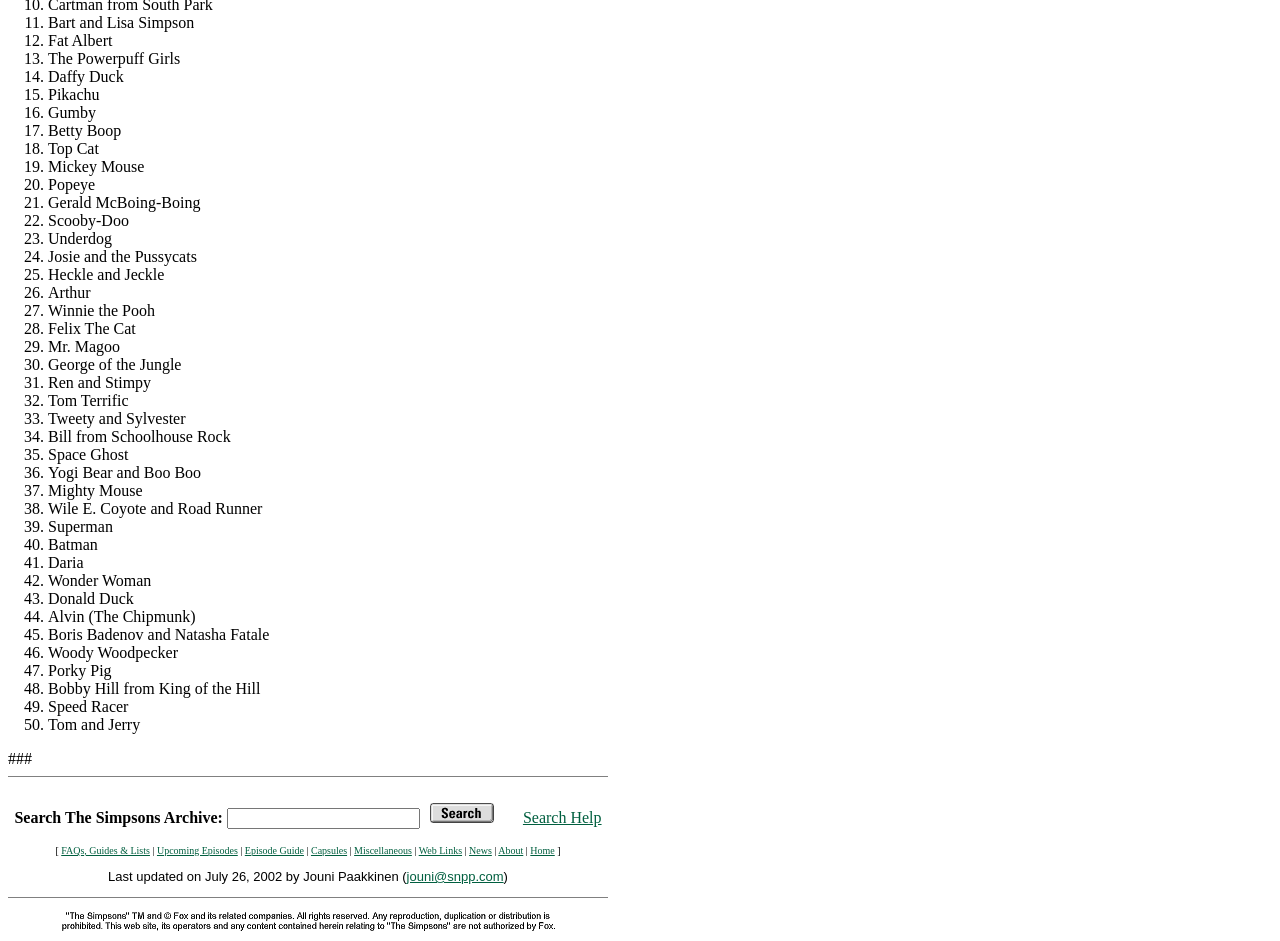Could you find the bounding box coordinates of the clickable area to complete this instruction: "Learn about Winnie the Pooh"?

[0.038, 0.321, 0.121, 0.339]